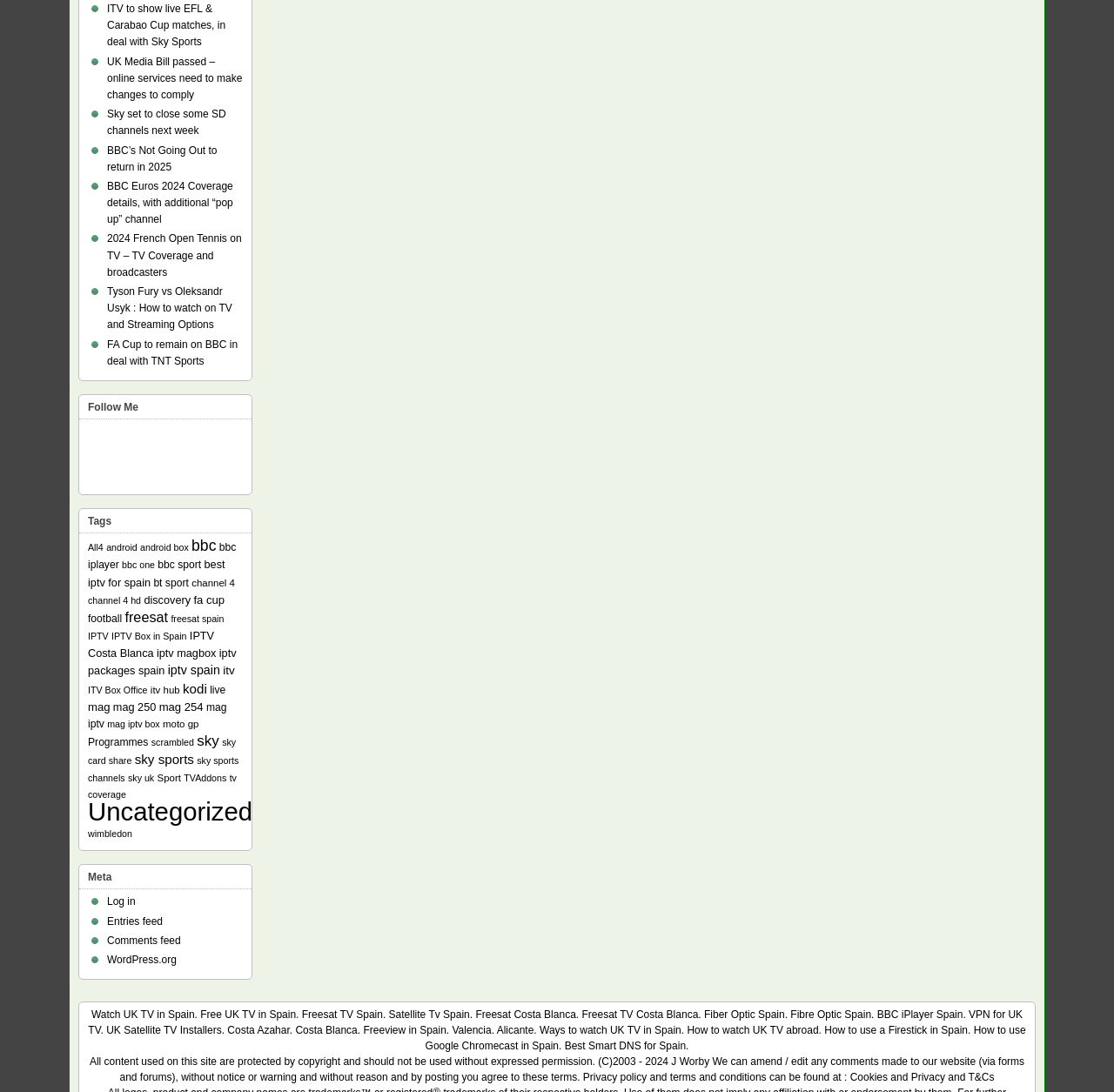How many items are in the 'Uncategorized' category?
Use the screenshot to answer the question with a single word or phrase.

756